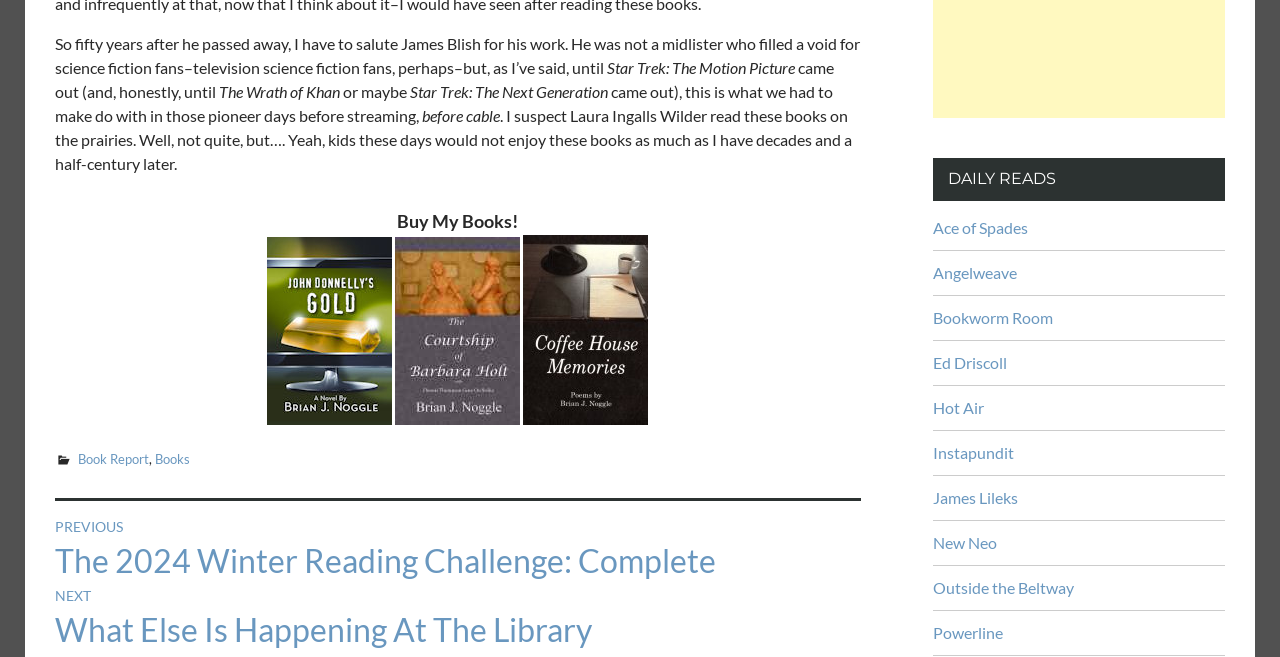Kindly respond to the following question with a single word or a brief phrase: 
What is the text of the last link in the footer section?

Next post: What Else Is Happening At The Library